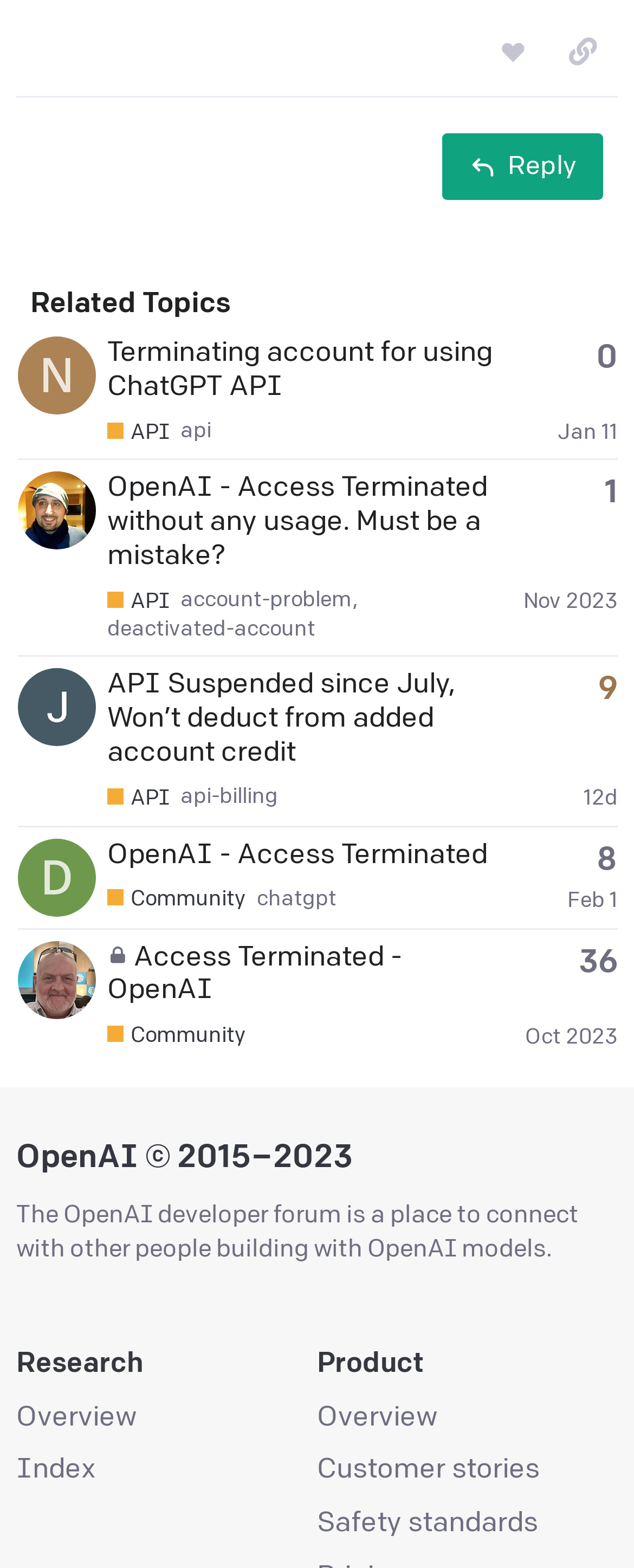What is the category of the fourth topic?
Please elaborate on the answer to the question with detailed information.

I looked at the fourth row in the table with the heading 'Related Topics' and found the link 'Community' which indicates that the fourth topic belongs to the Community category.